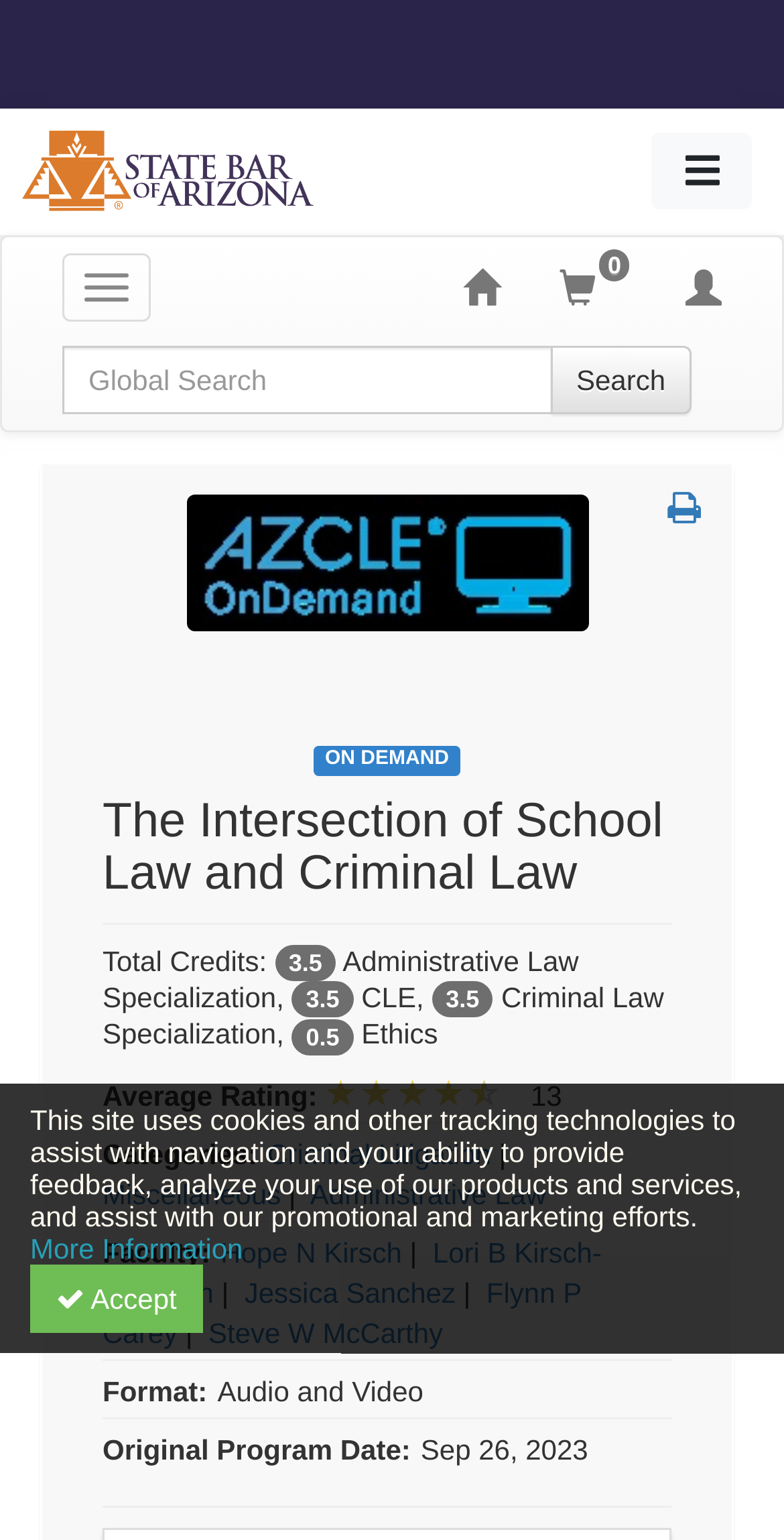Determine the bounding box coordinates for the HTML element mentioned in the following description: "Miscellaneous". The coordinates should be a list of four floats ranging from 0 to 1, represented as [left, top, right, bottom].

[0.131, 0.765, 0.358, 0.785]